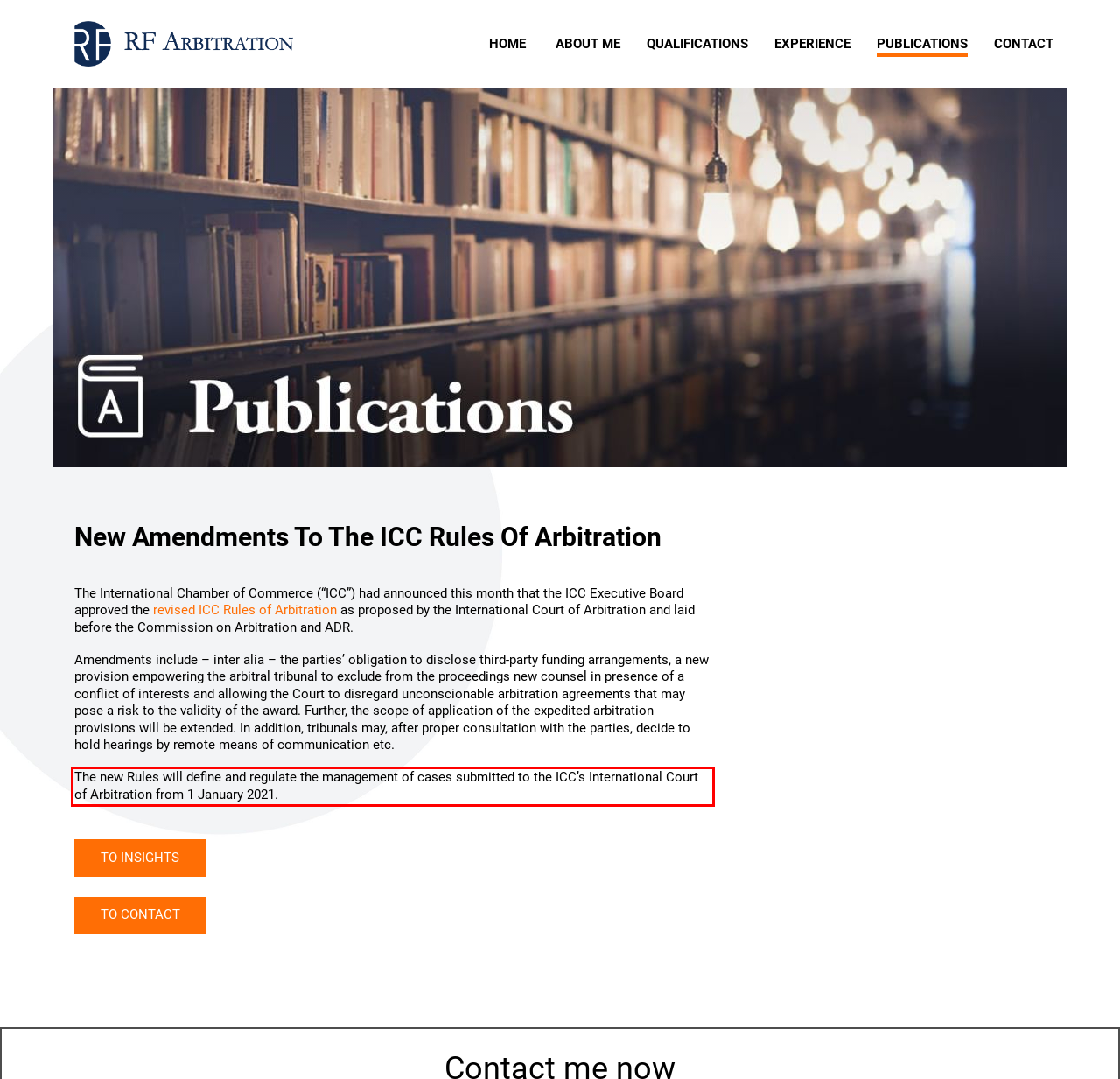Extract and provide the text found inside the red rectangle in the screenshot of the webpage.

The new Rules will define and regulate the management of cases submitted to the ICC’s International Court of Arbitration from 1 January 2021.